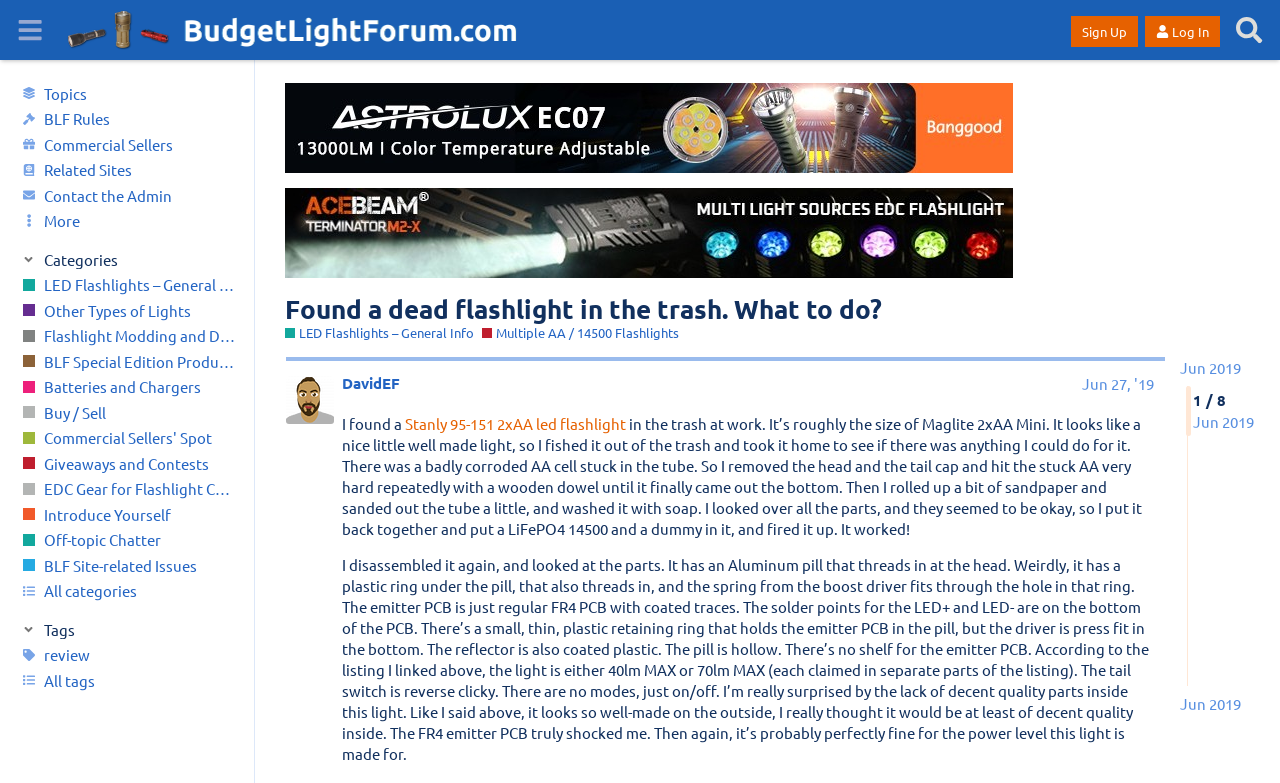What is the material of the pill in the flashlight?
Please provide a comprehensive answer based on the visual information in the image.

The question is asking about the material of the pill in the flashlight. To answer this, I looked at the text content of the webpage and found the sentence 'It has an Aluminum pill that threads in at the head.' which mentions that the pill is made of Aluminum.